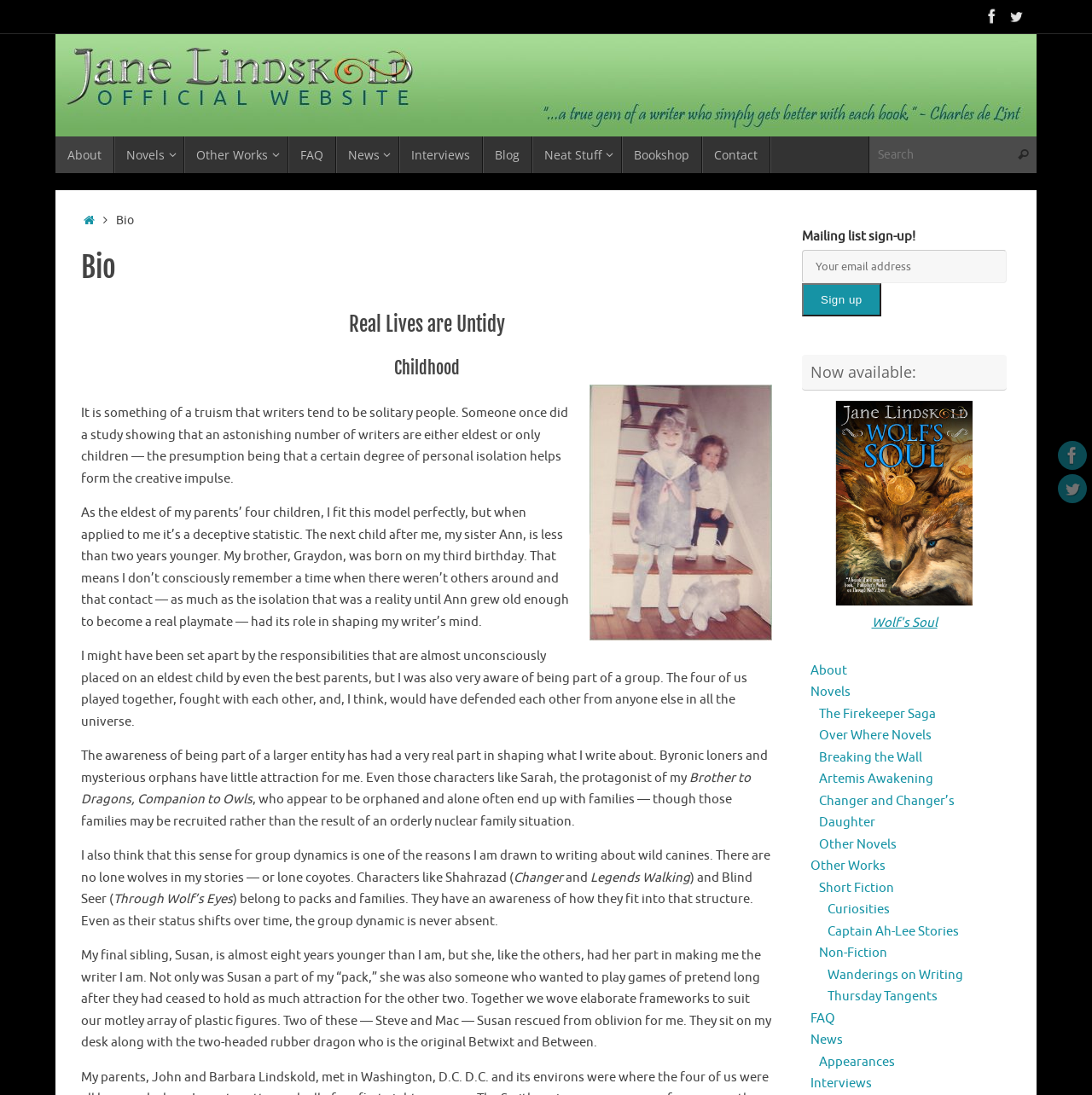What is the title of the first heading?
Based on the image, provide a one-word or brief-phrase response.

Bio